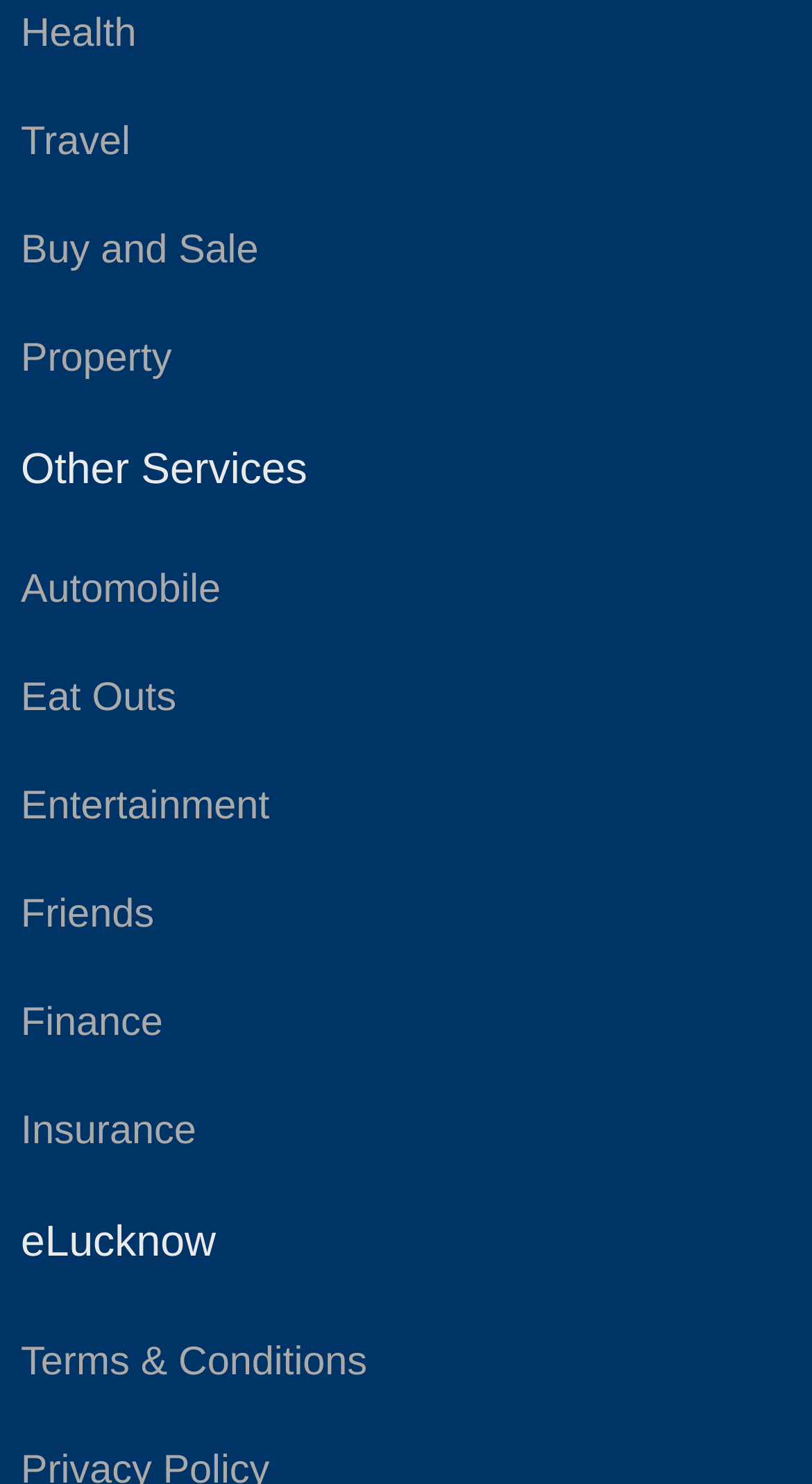How many links are there under the 'Other Services' heading?
Please provide a single word or phrase as your answer based on the image.

7